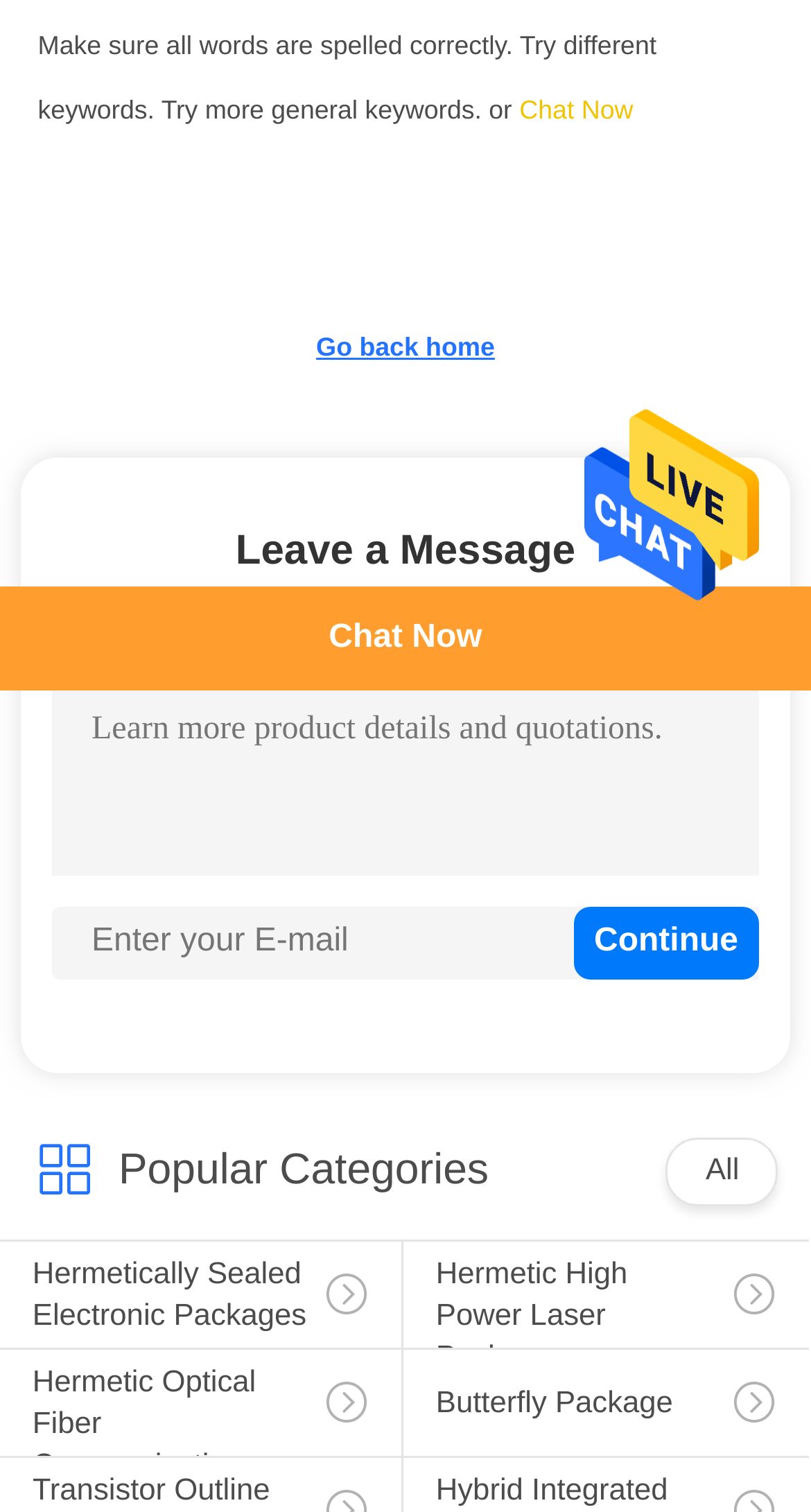Using the given description, provide the bounding box coordinates formatted as (top-left x, top-left y, bottom-right x, bottom-right y), with all values being floating point numbers between 0 and 1. Description: All

[0.87, 0.763, 0.911, 0.785]